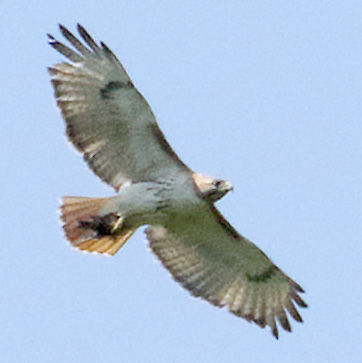Provide a brief response to the question below using a single word or phrase: 
What is the hawk doing in the image?

Flying